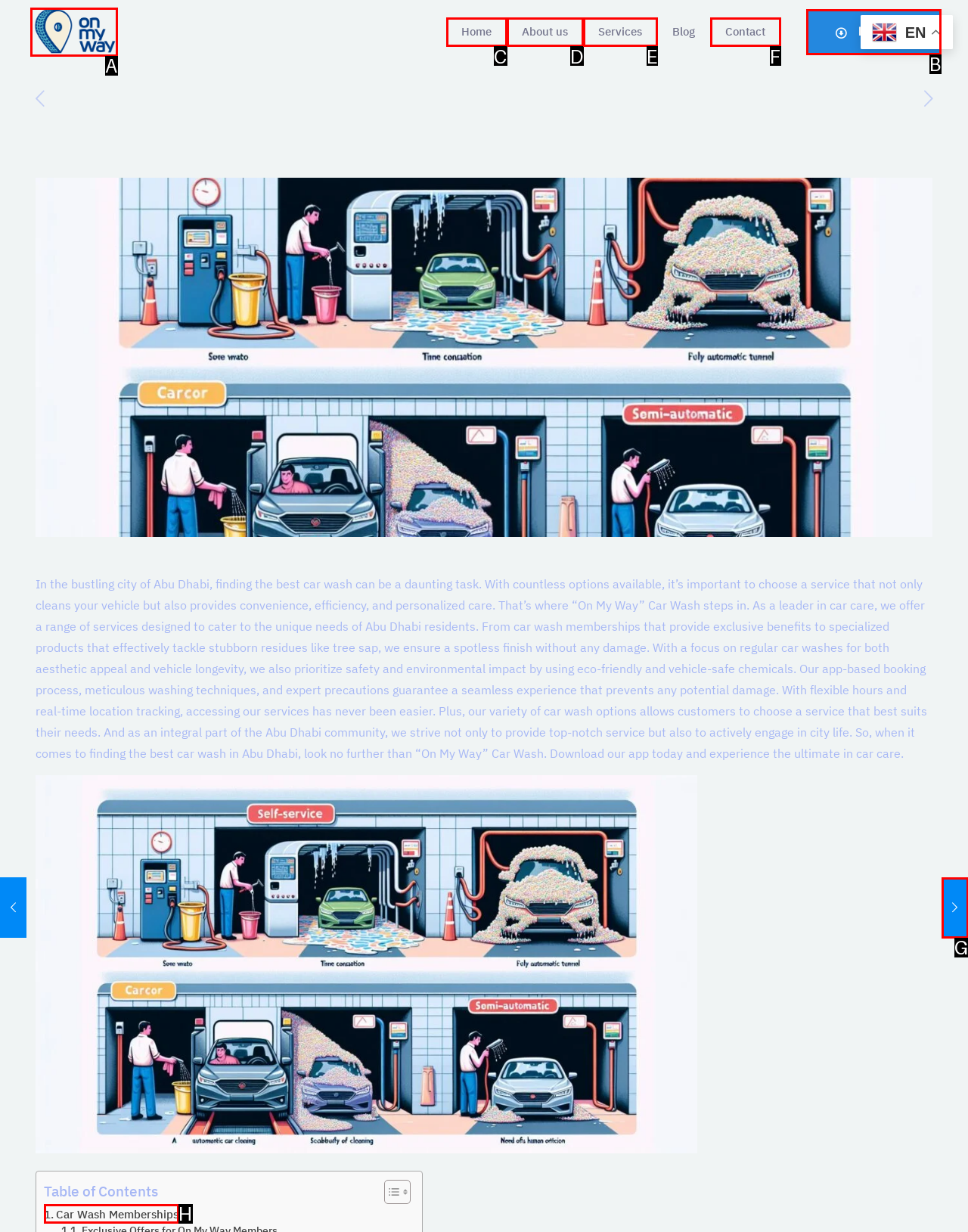Using the description: Car Wash Memberships, find the best-matching HTML element. Indicate your answer with the letter of the chosen option.

H